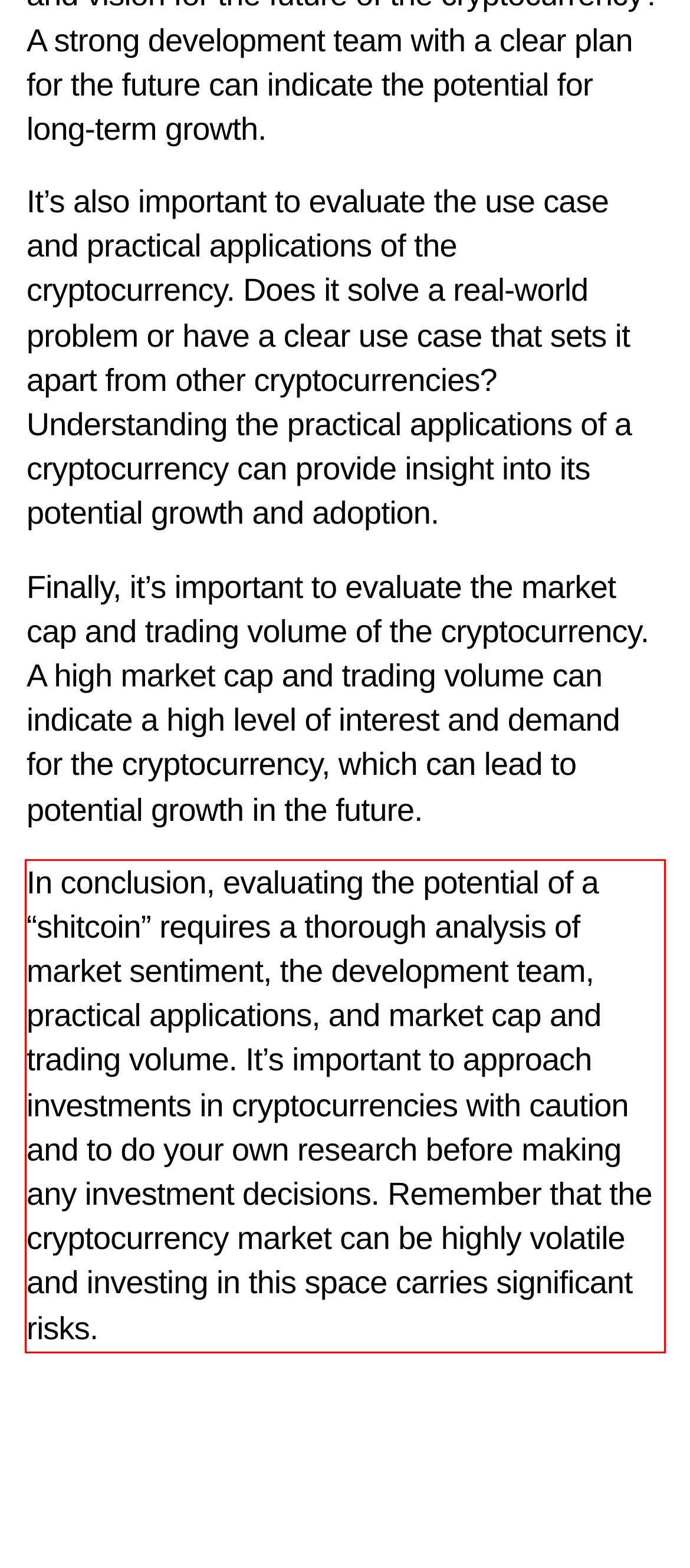Identify the text inside the red bounding box in the provided webpage screenshot and transcribe it.

In conclusion, evaluating the potential of a “shitcoin” requires a thorough analysis of market sentiment, the development team, practical applications, and market cap and trading volume. It’s important to approach investments in cryptocurrencies with caution and to do your own research before making any investment decisions. Remember that the cryptocurrency market can be highly volatile and investing in this space carries significant risks.